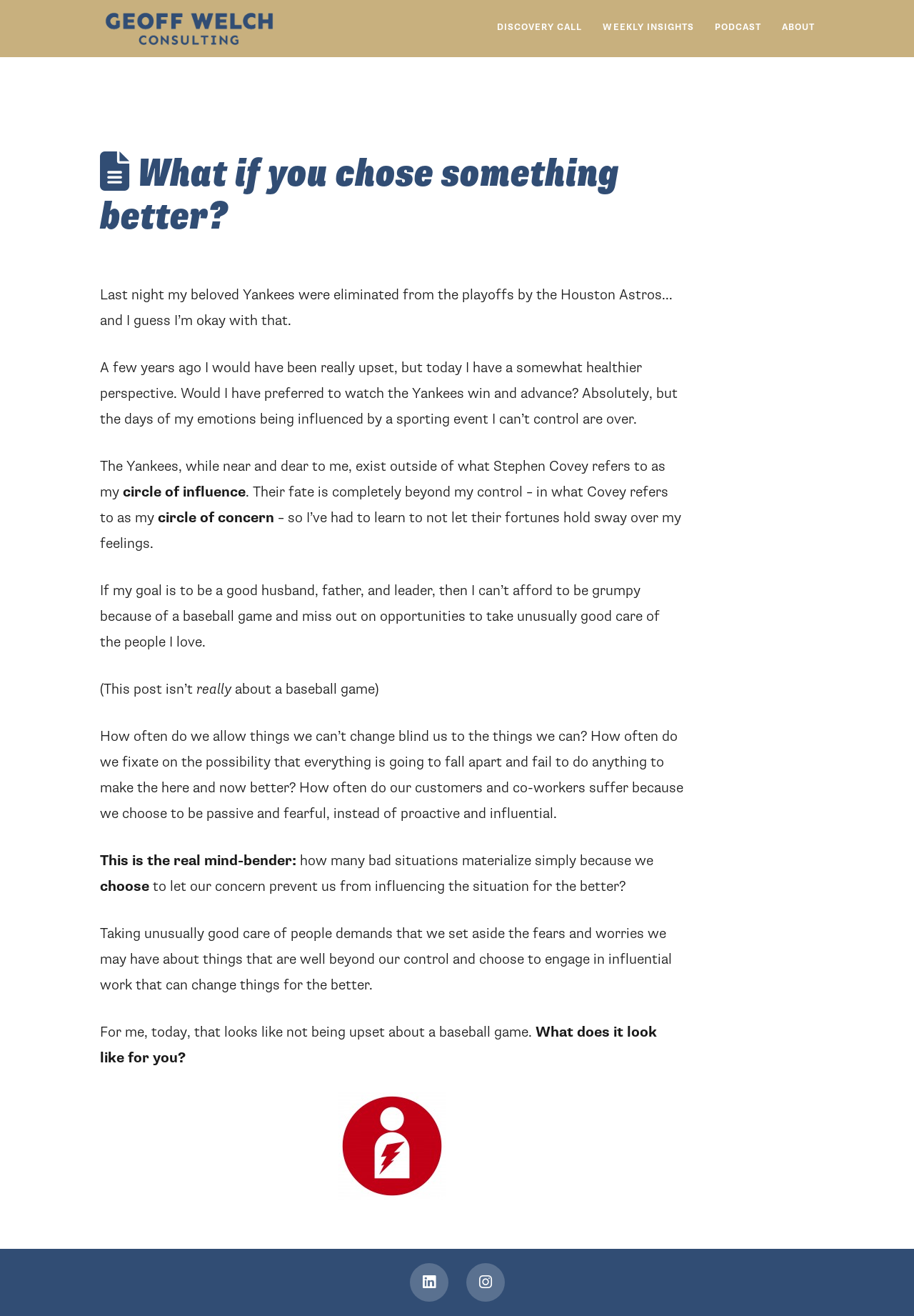Identify the bounding box coordinates for the UI element described as follows: "Weekly Insights". Ensure the coordinates are four float numbers between 0 and 1, formatted as [left, top, right, bottom].

[0.648, 0.0, 0.77, 0.043]